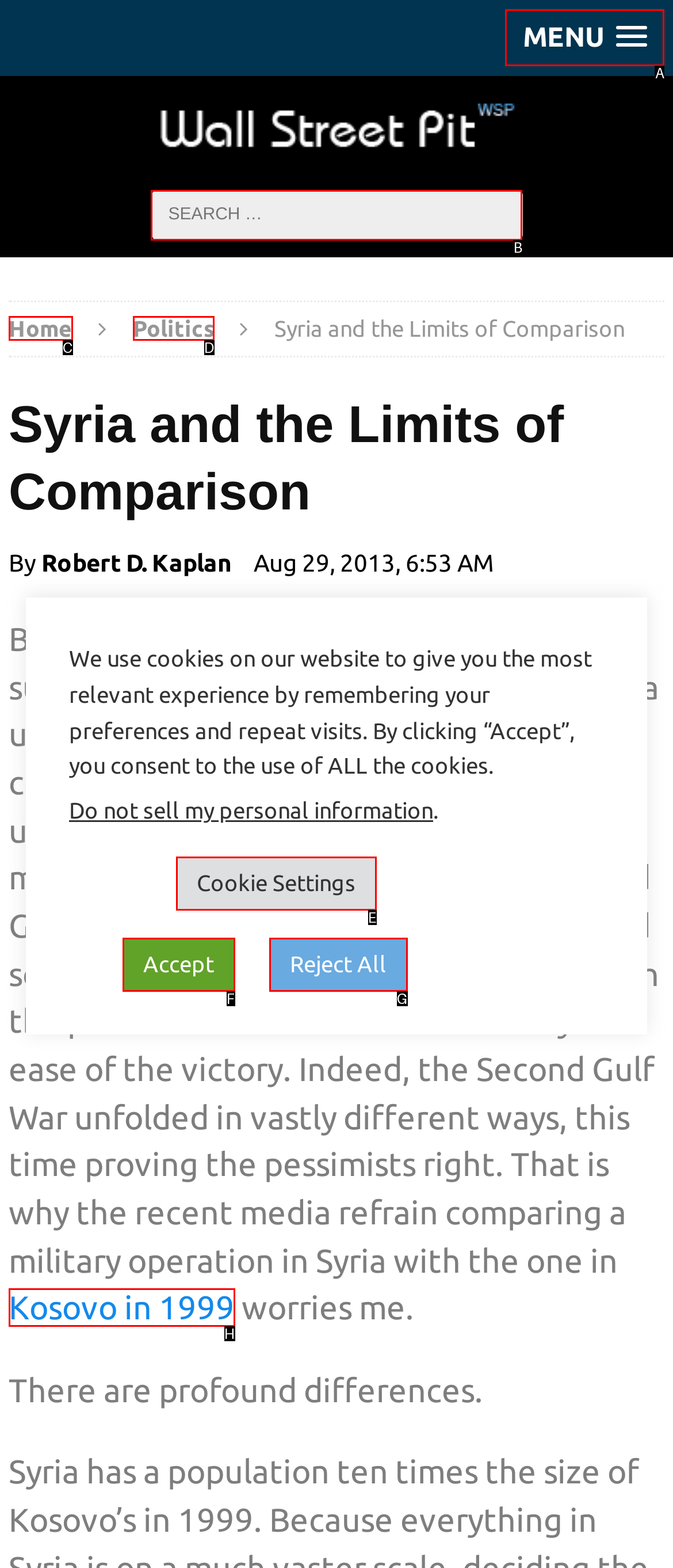Identify the appropriate lettered option to execute the following task: Click the MENU link
Respond with the letter of the selected choice.

A